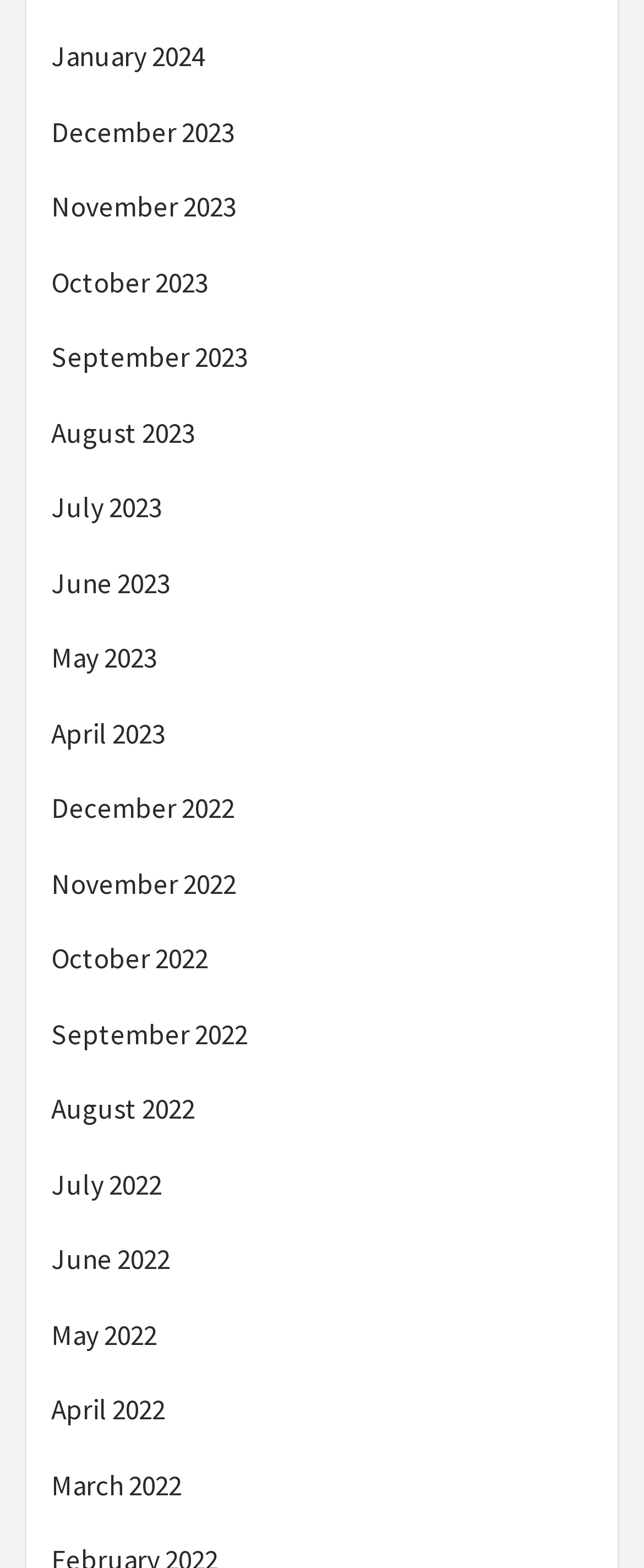Please identify the bounding box coordinates of the element I should click to complete this instruction: 'Browse November 2023'. The coordinates should be given as four float numbers between 0 and 1, like this: [left, top, right, bottom].

[0.079, 0.119, 0.921, 0.157]